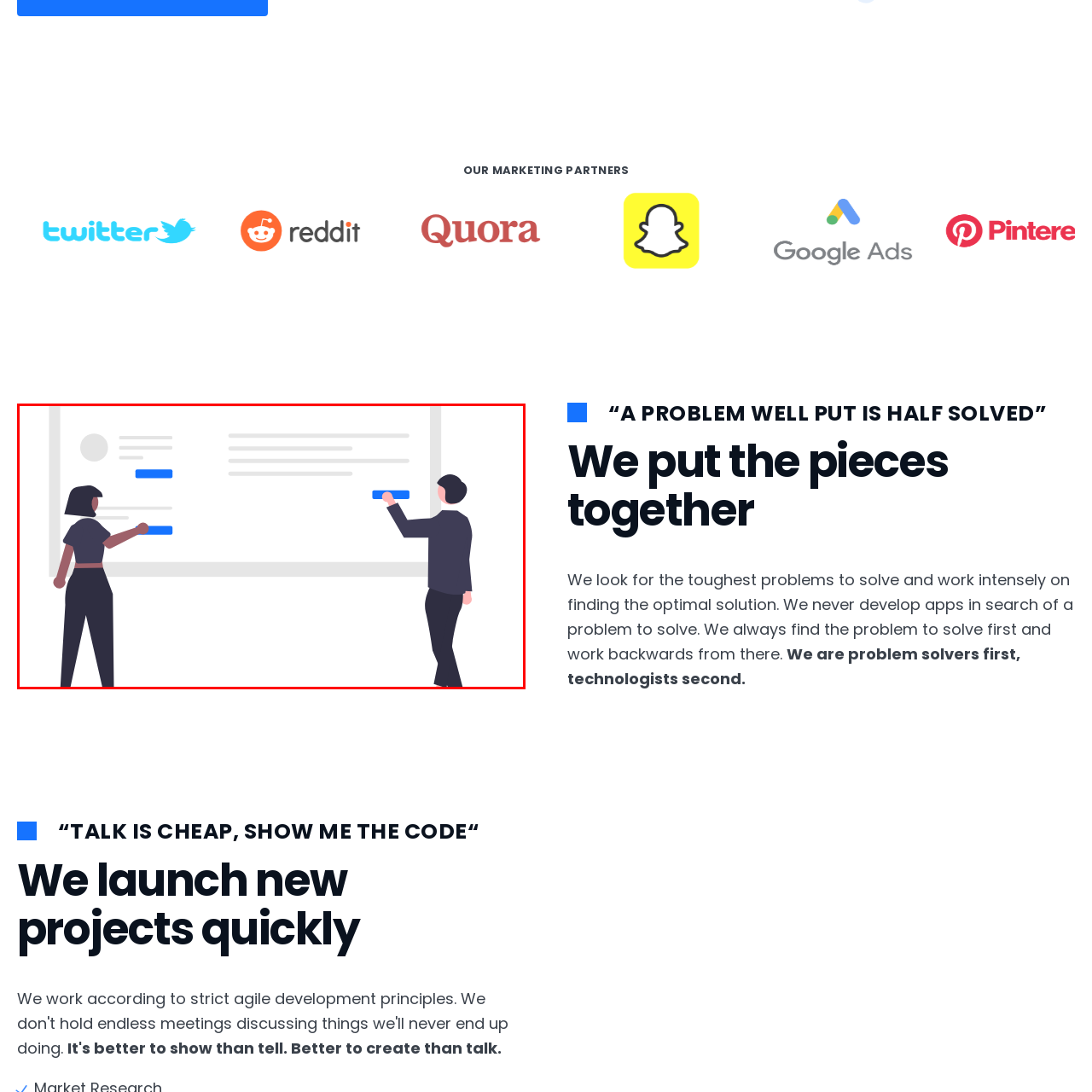Observe the image enclosed by the red rectangle, then respond to the question in one word or phrase:
How many individuals are engaged in the collaborative task?

Two